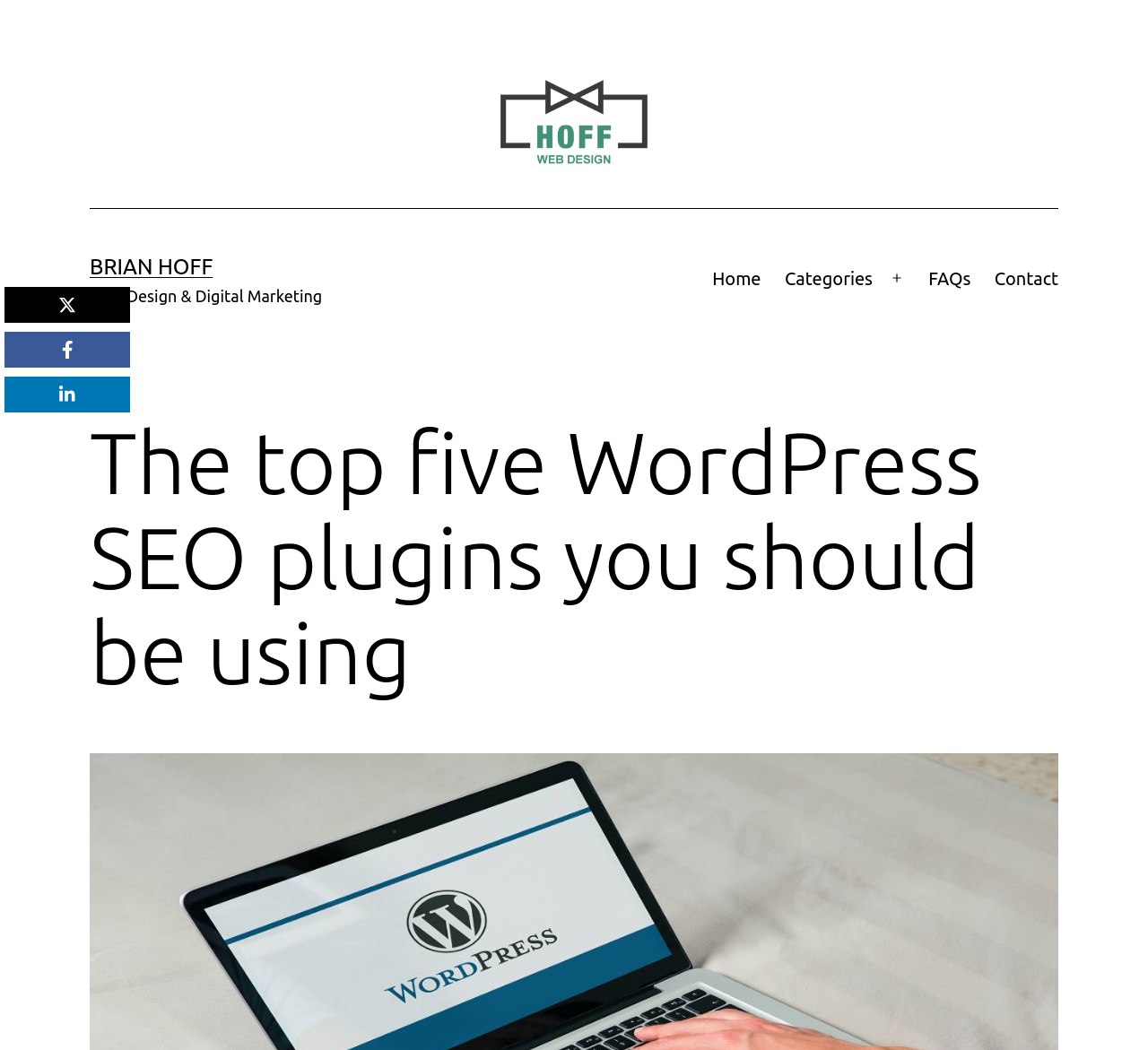What is the category mentioned in the primary menu?
Look at the image and construct a detailed response to the question.

In the primary menu, there is a static text element that says 'Categories', which is a category mentioned in the menu.